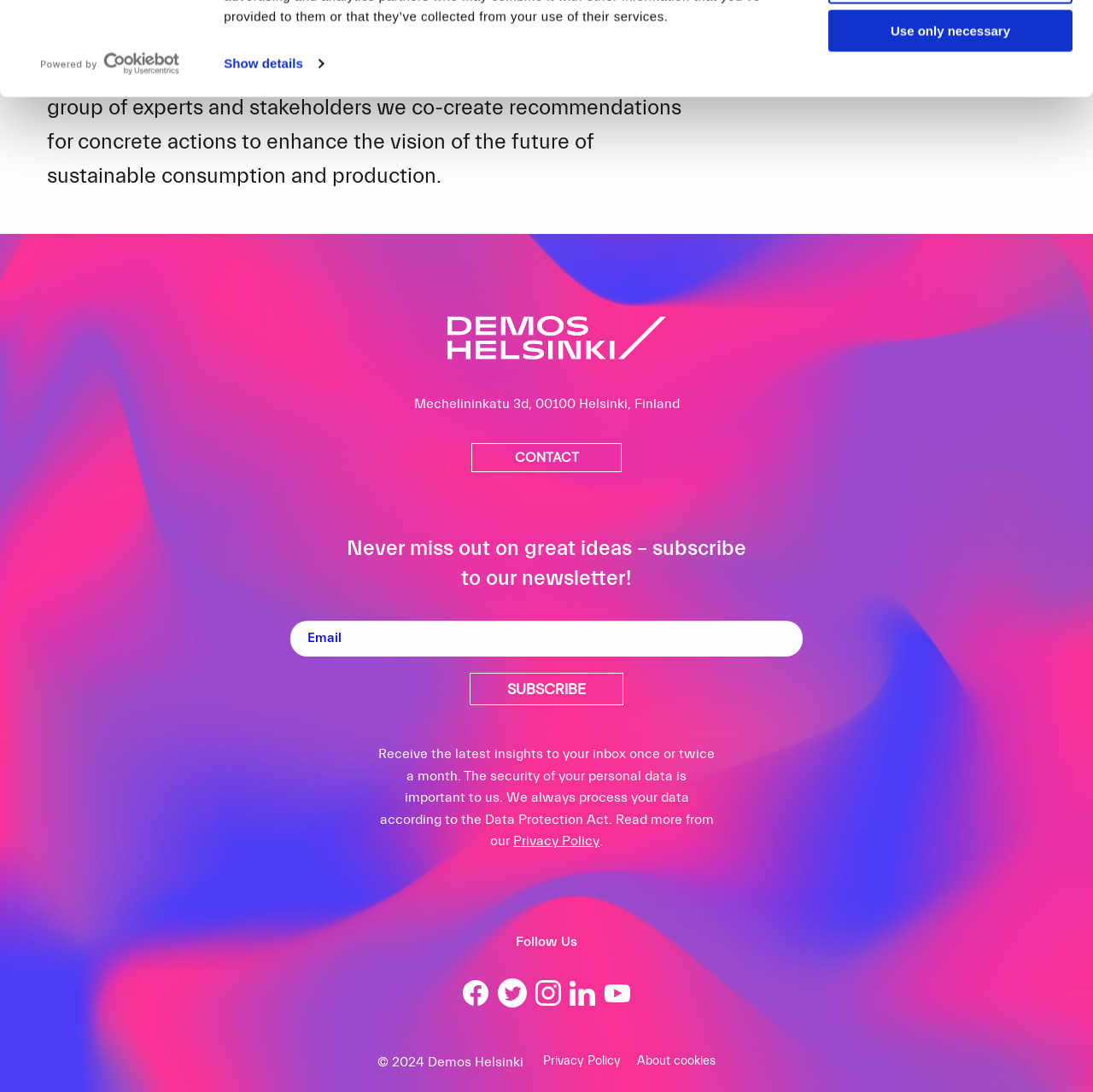What is the copyright year of Demos Helsinki?
Please use the visual content to give a single word or phrase answer.

2024